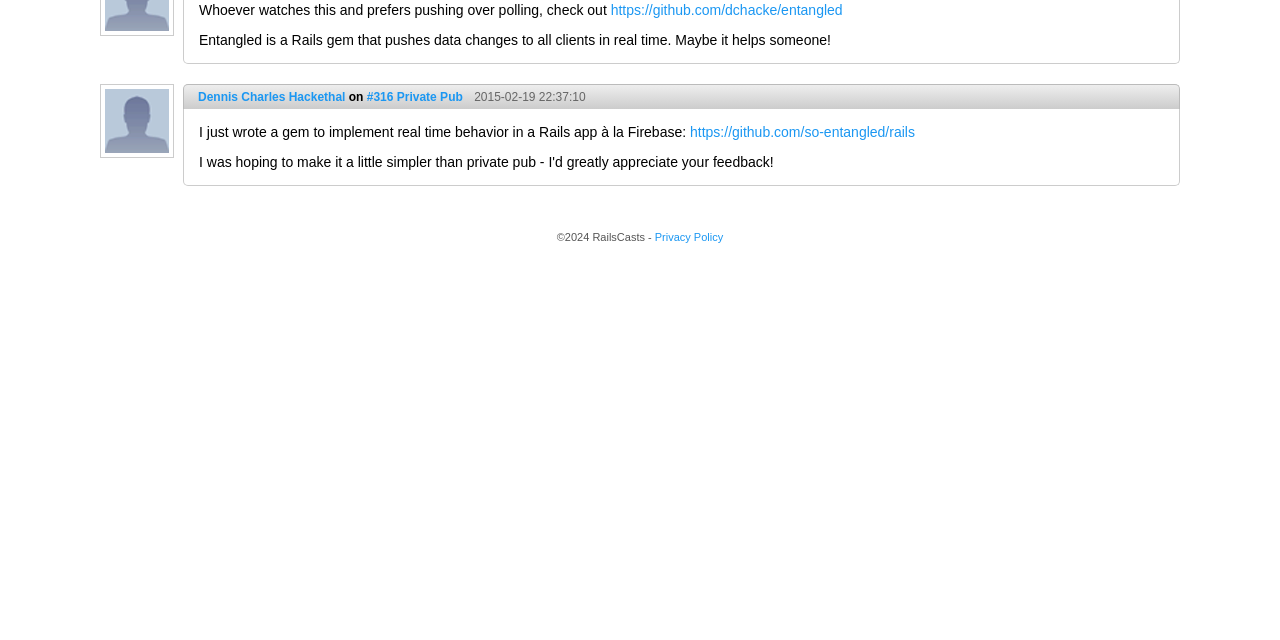Ascertain the bounding box coordinates for the UI element detailed here: "#316 Private Pub". The coordinates should be provided as [left, top, right, bottom] with each value being a float between 0 and 1.

[0.287, 0.141, 0.362, 0.162]